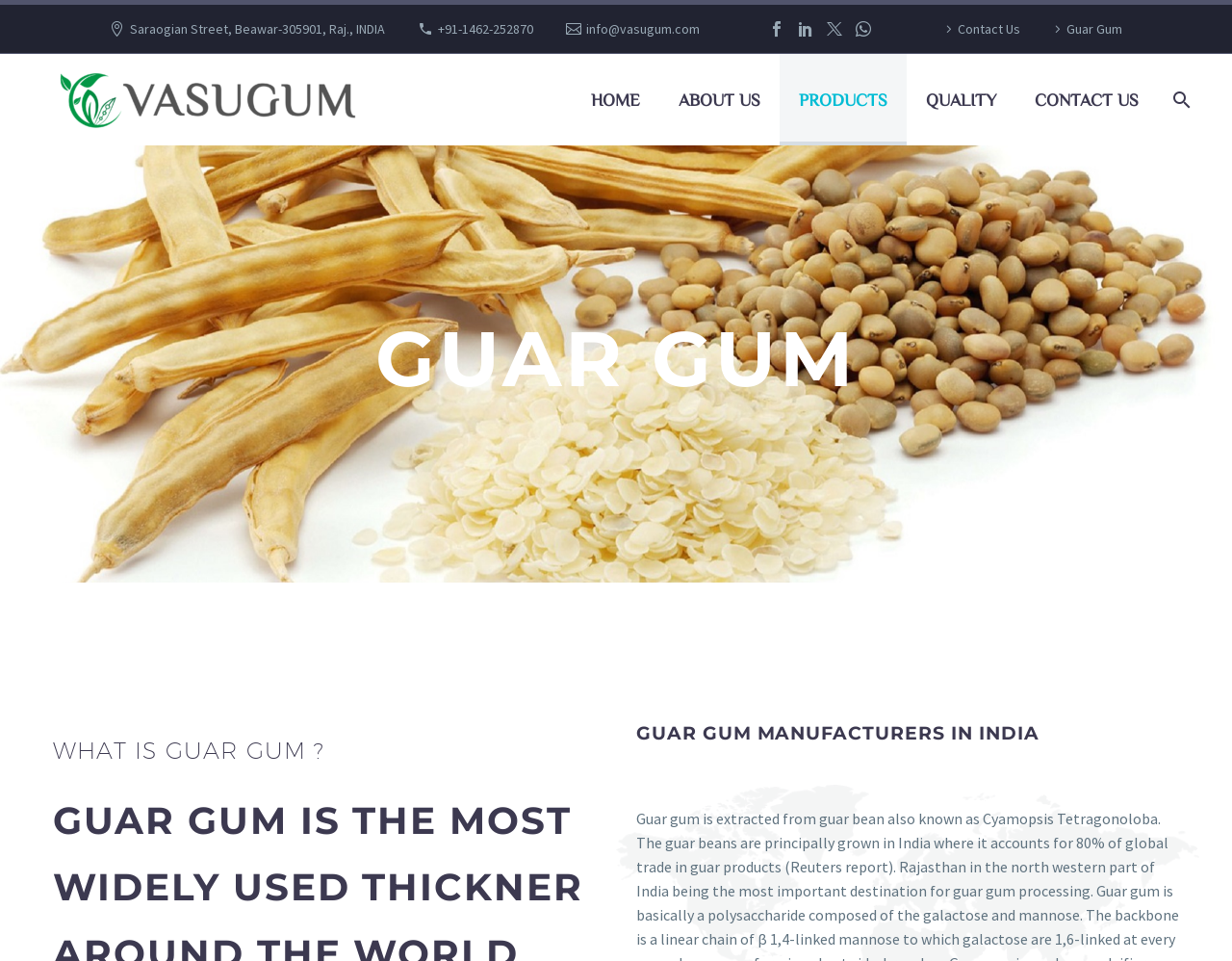Find the bounding box coordinates for the area you need to click to carry out the instruction: "Send an email to info@vasugum.com". The coordinates should be four float numbers between 0 and 1, indicated as [left, top, right, bottom].

[0.476, 0.021, 0.568, 0.039]